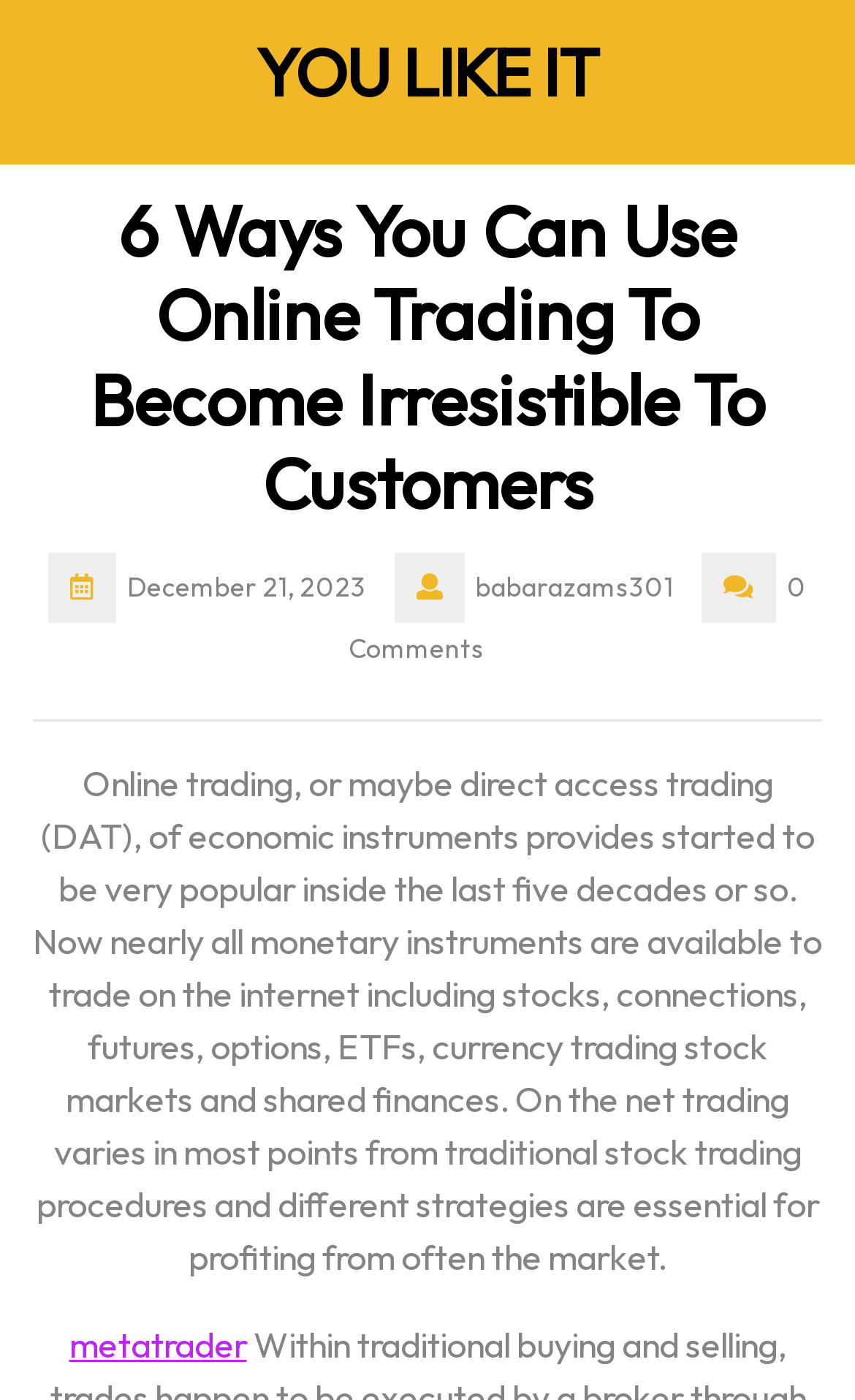Please reply to the following question with a single word or a short phrase:
What is the date of the article?

December 21, 2023